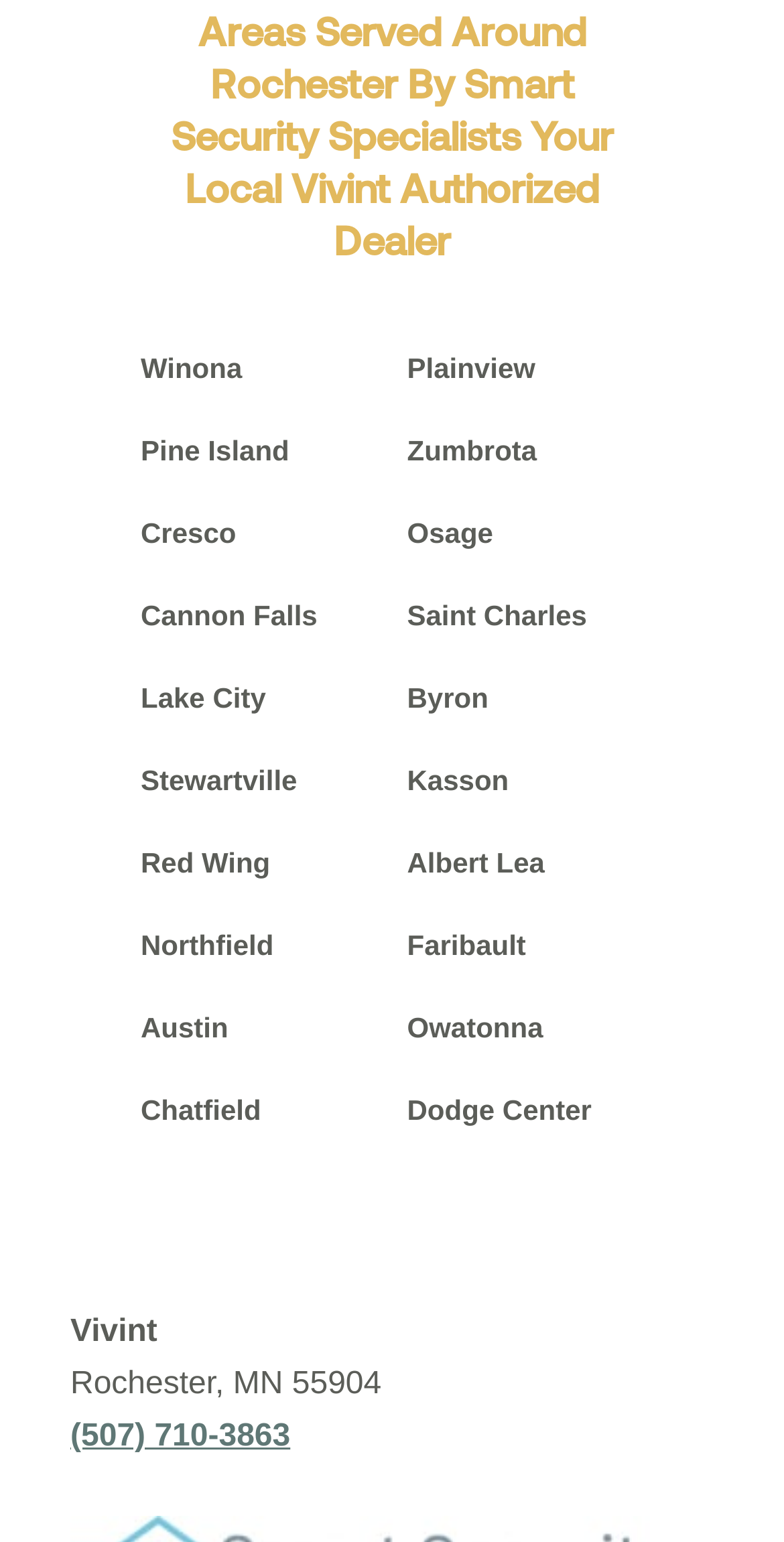Locate the bounding box coordinates of the element that needs to be clicked to carry out the instruction: "Click on Winona". The coordinates should be given as four float numbers ranging from 0 to 1, i.e., [left, top, right, bottom].

[0.179, 0.228, 0.309, 0.248]